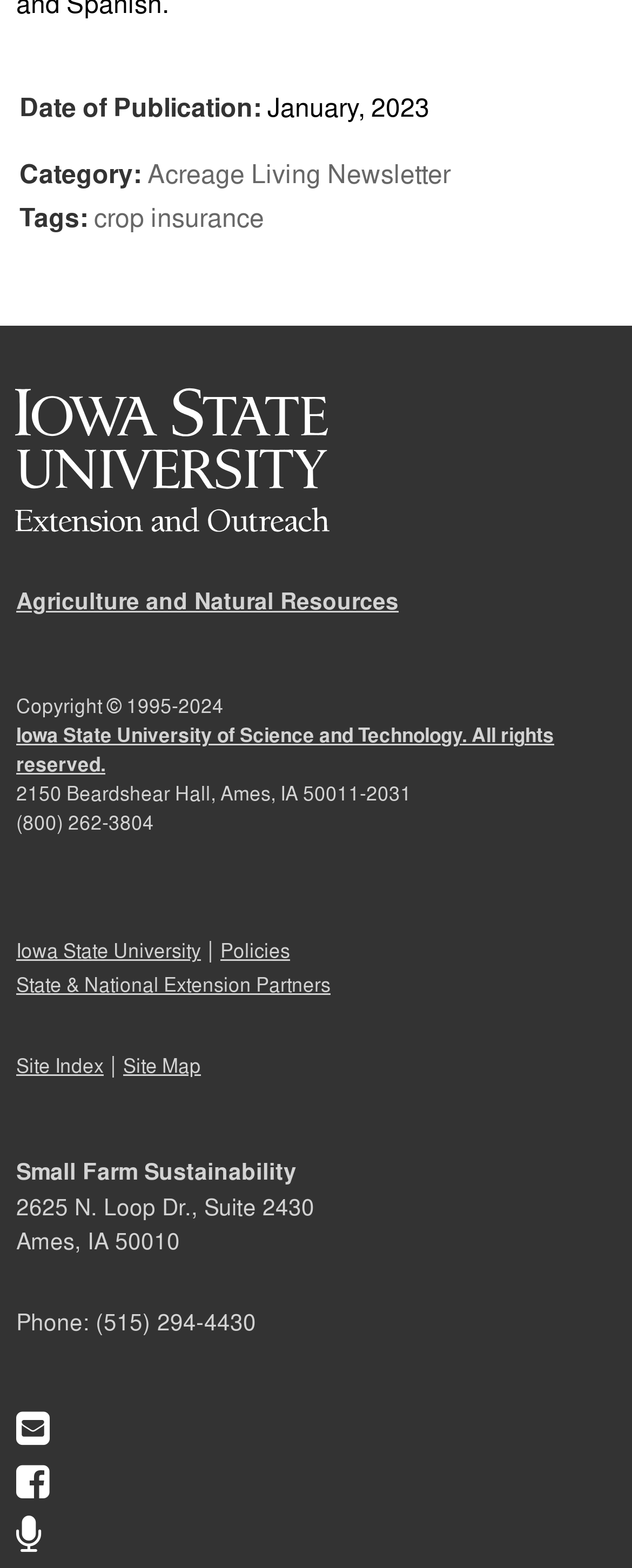Could you highlight the region that needs to be clicked to execute the instruction: "Read about Small Farm Sustainability"?

[0.026, 0.737, 0.469, 0.758]